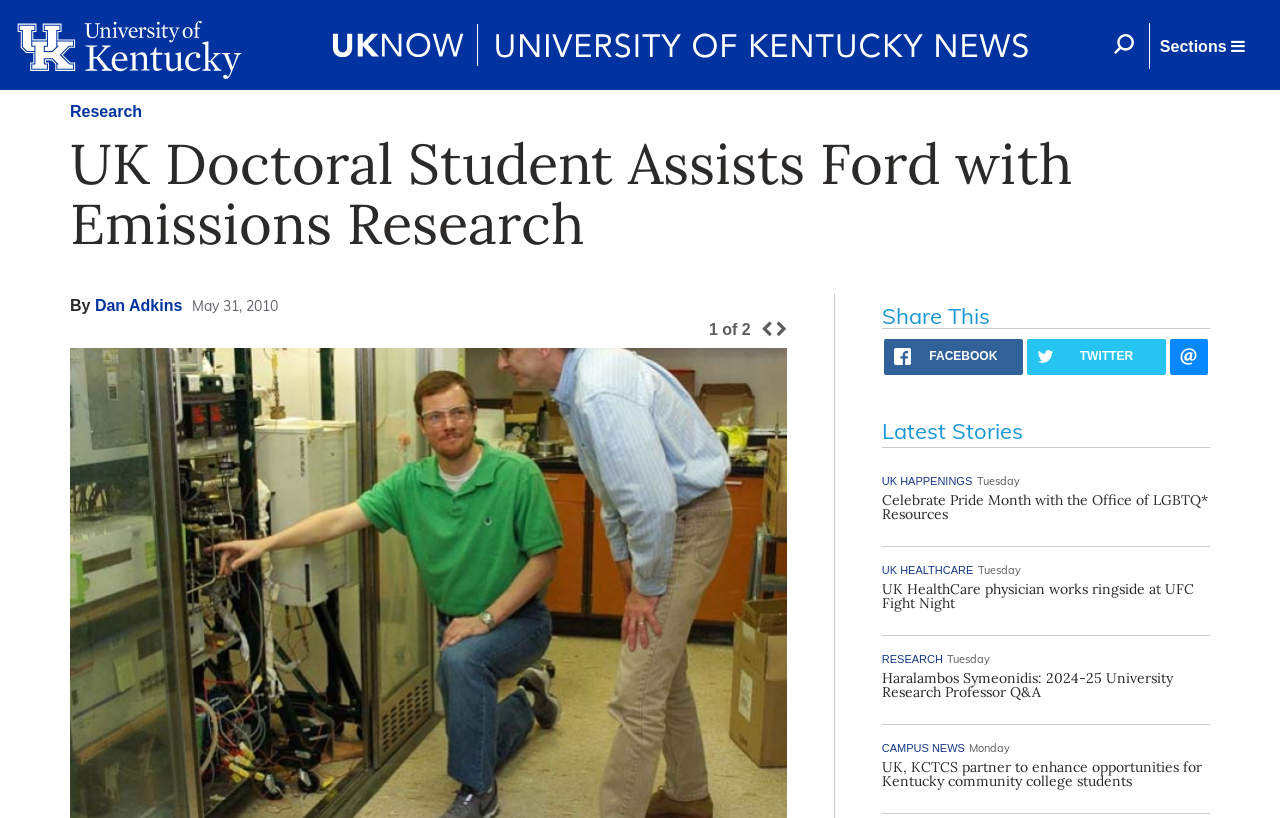Reply to the question with a single word or phrase:
What is the date of the article?

May 31, 2010